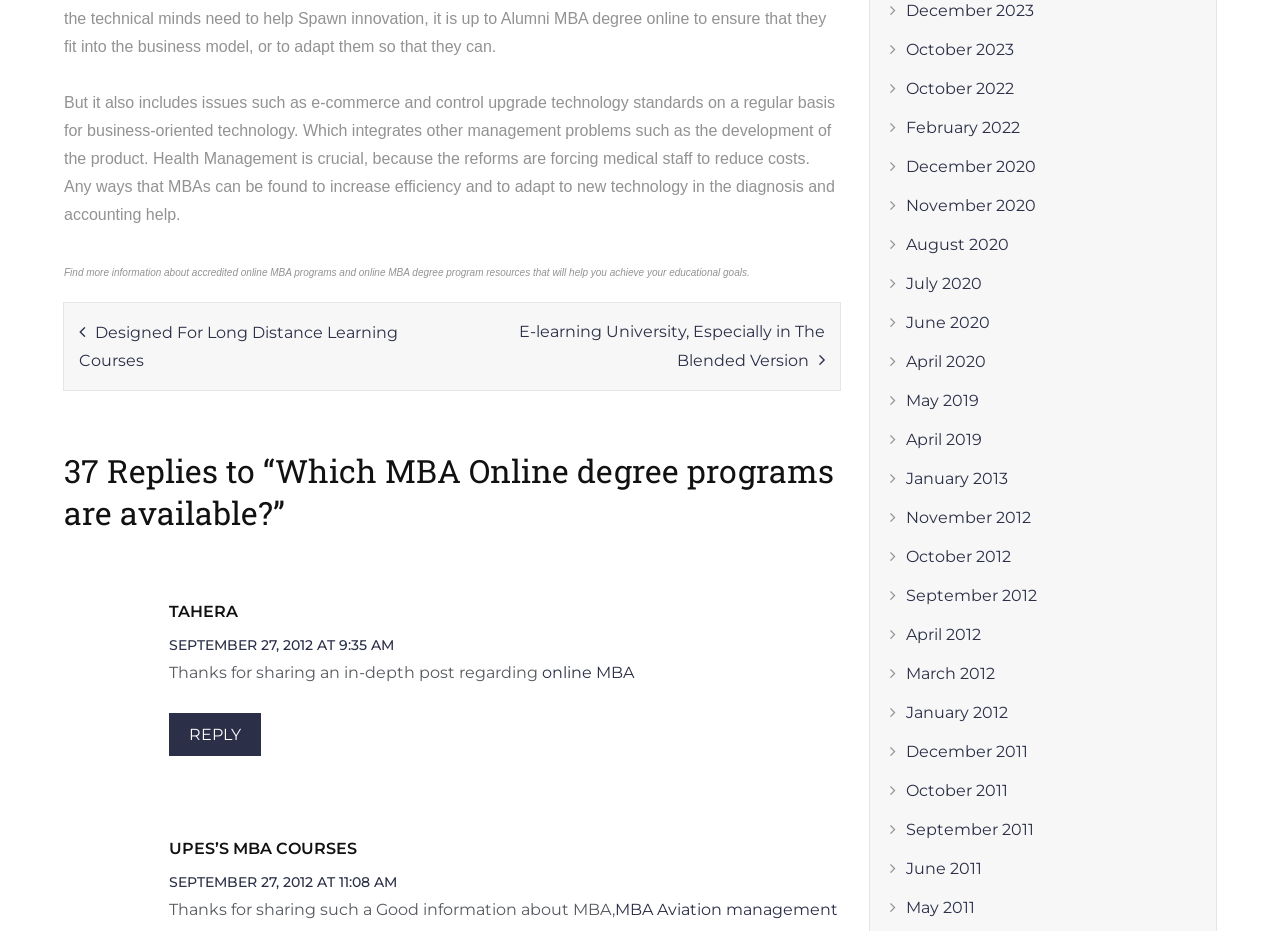Locate the bounding box coordinates of the clickable part needed for the task: "Click on 'Reply to tahera'".

[0.132, 0.766, 0.204, 0.812]